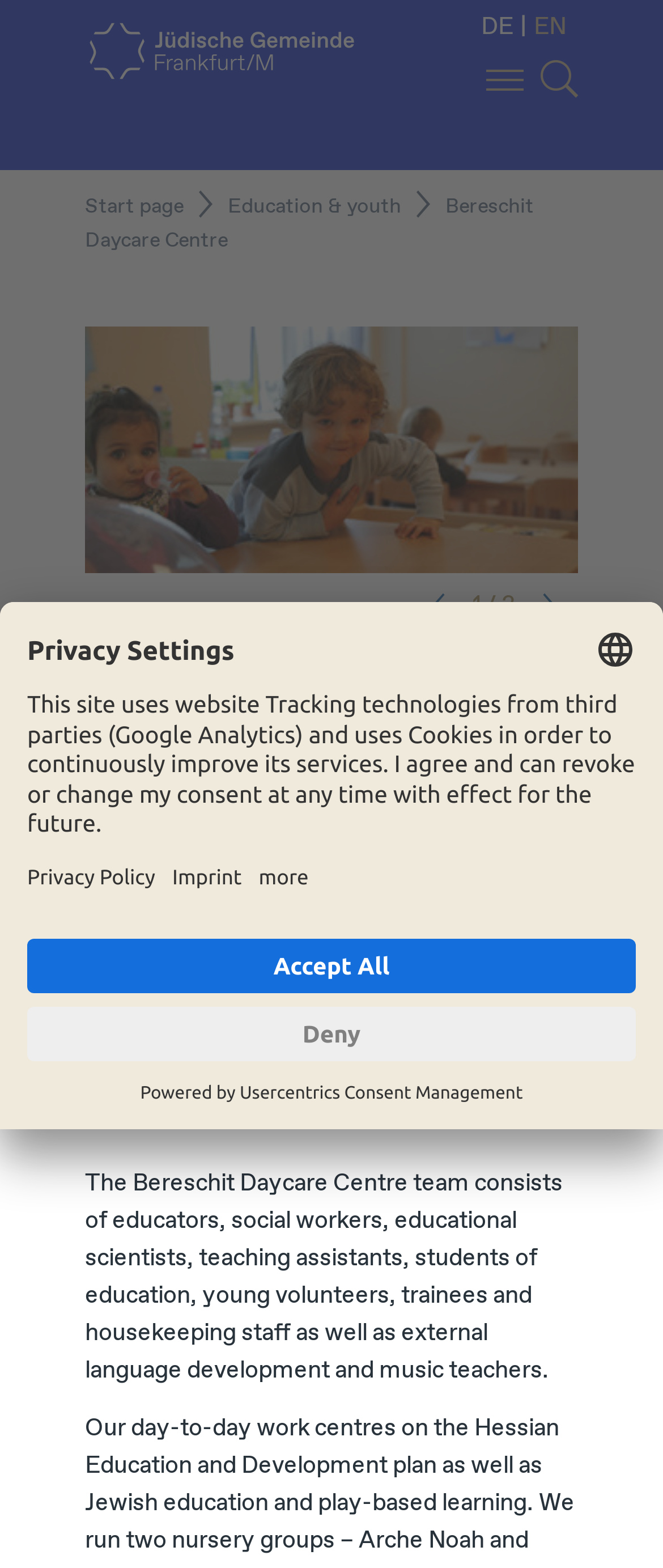How many pages of content are there?
Use the image to answer the question with a single word or phrase.

2